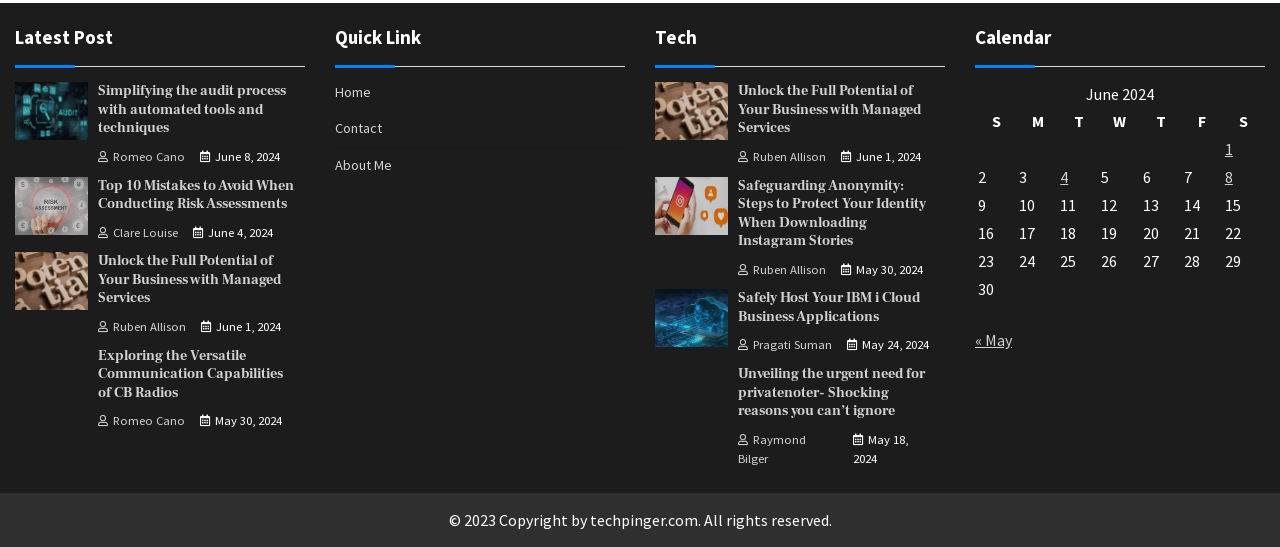Identify the bounding box for the given UI element using the description provided. Coordinates should be in the format (top-left x, top-left y, bottom-right x, bottom-right y) and must be between 0 and 1. Here is the description: Home

[0.262, 0.152, 0.29, 0.185]